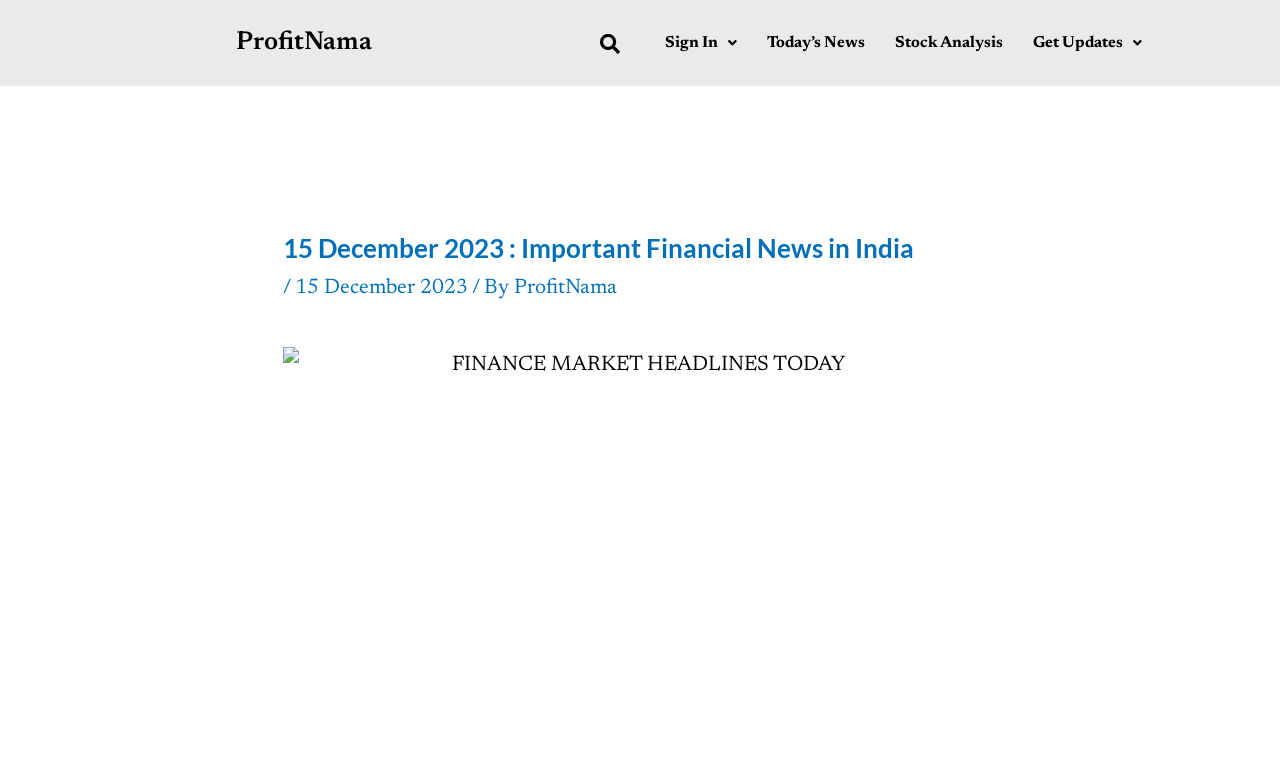Answer the question using only one word or a concise phrase: What is the name of the website?

ProfitNama